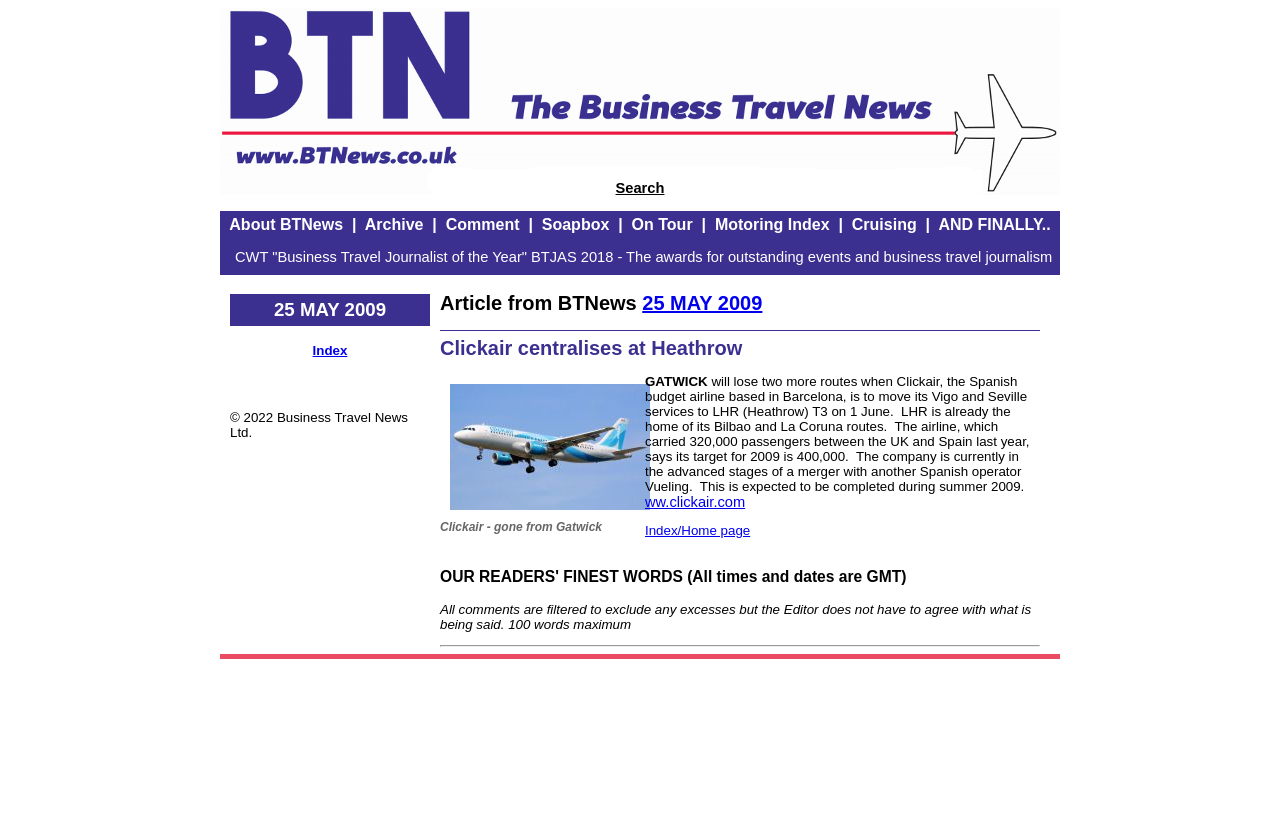Identify the bounding box coordinates of the section that should be clicked to achieve the task described: "Go to the index page".

[0.244, 0.418, 0.271, 0.436]